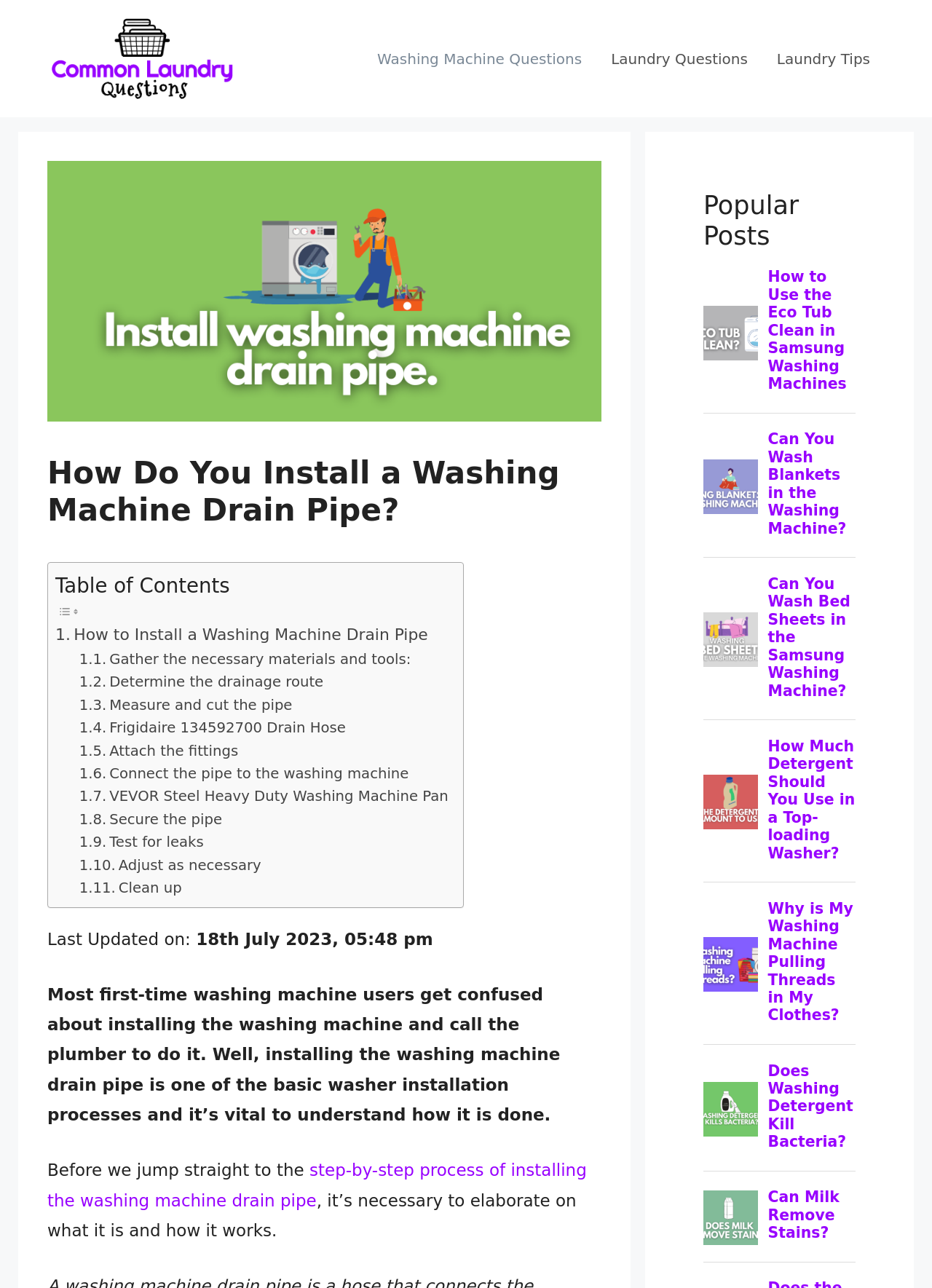Using the description: "Clean up", identify the bounding box of the corresponding UI element in the screenshot.

[0.085, 0.681, 0.195, 0.699]